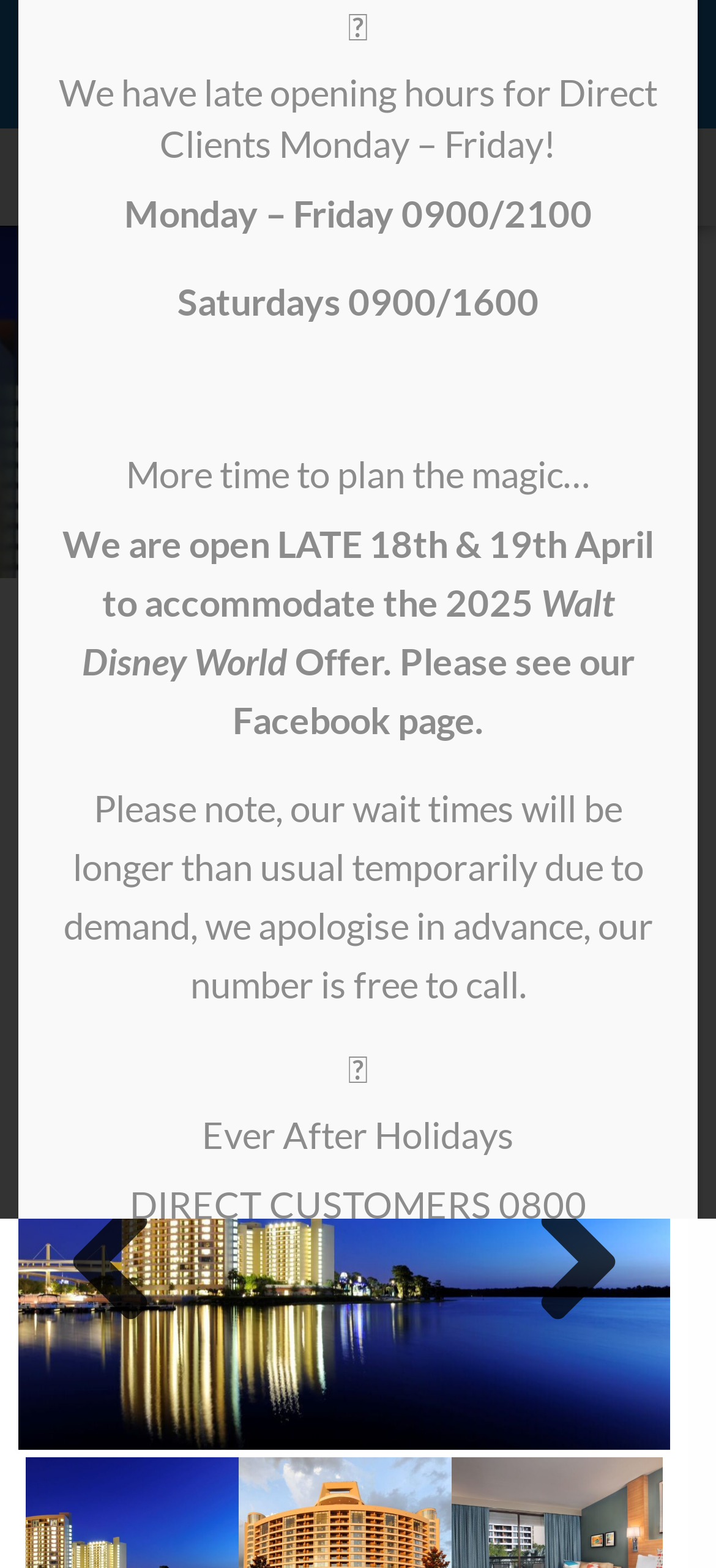What is the phone number for direct clients?
Look at the image and answer with only one word or phrase.

0800 3277108